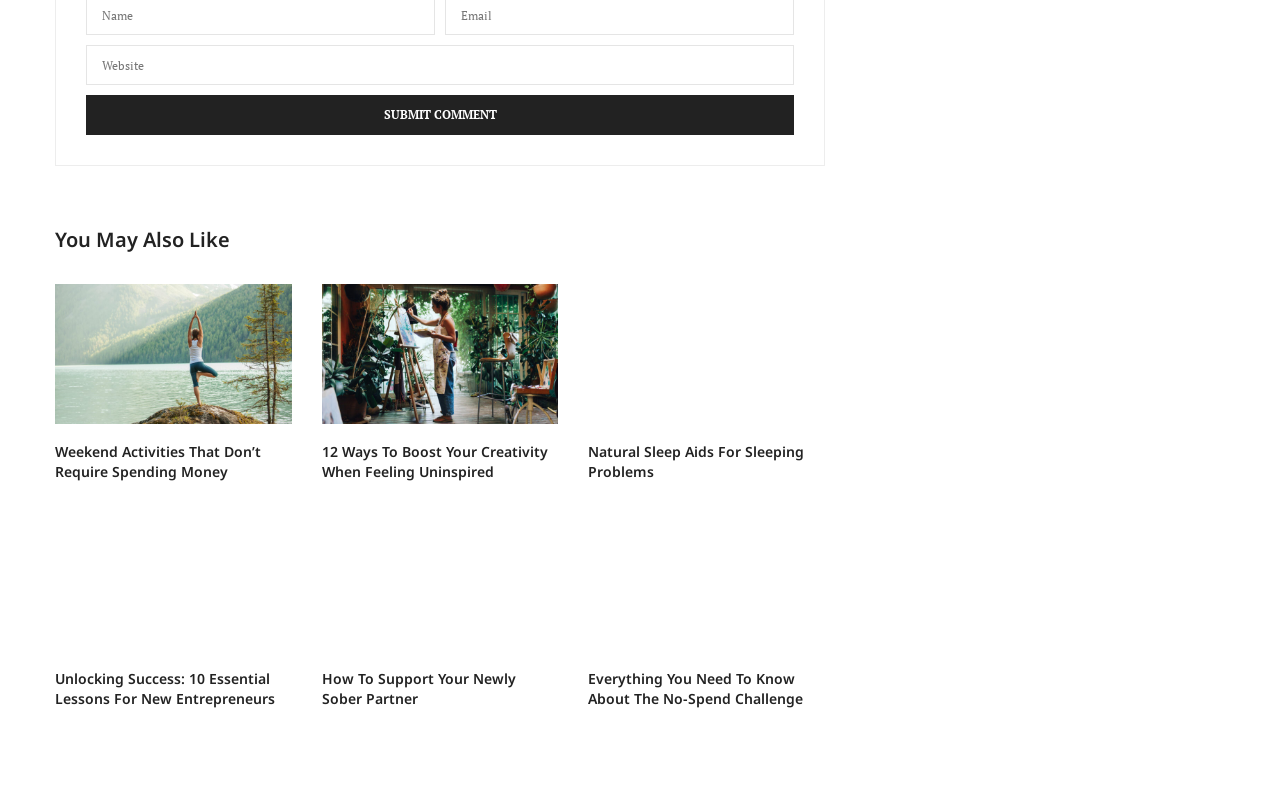Please determine the bounding box coordinates of the element's region to click in order to carry out the following instruction: "explore unlocking success: 10 essential lessons for new entrepreneurs". The coordinates should be four float numbers between 0 and 1, i.e., [left, top, right, bottom].

[0.043, 0.631, 0.228, 0.802]